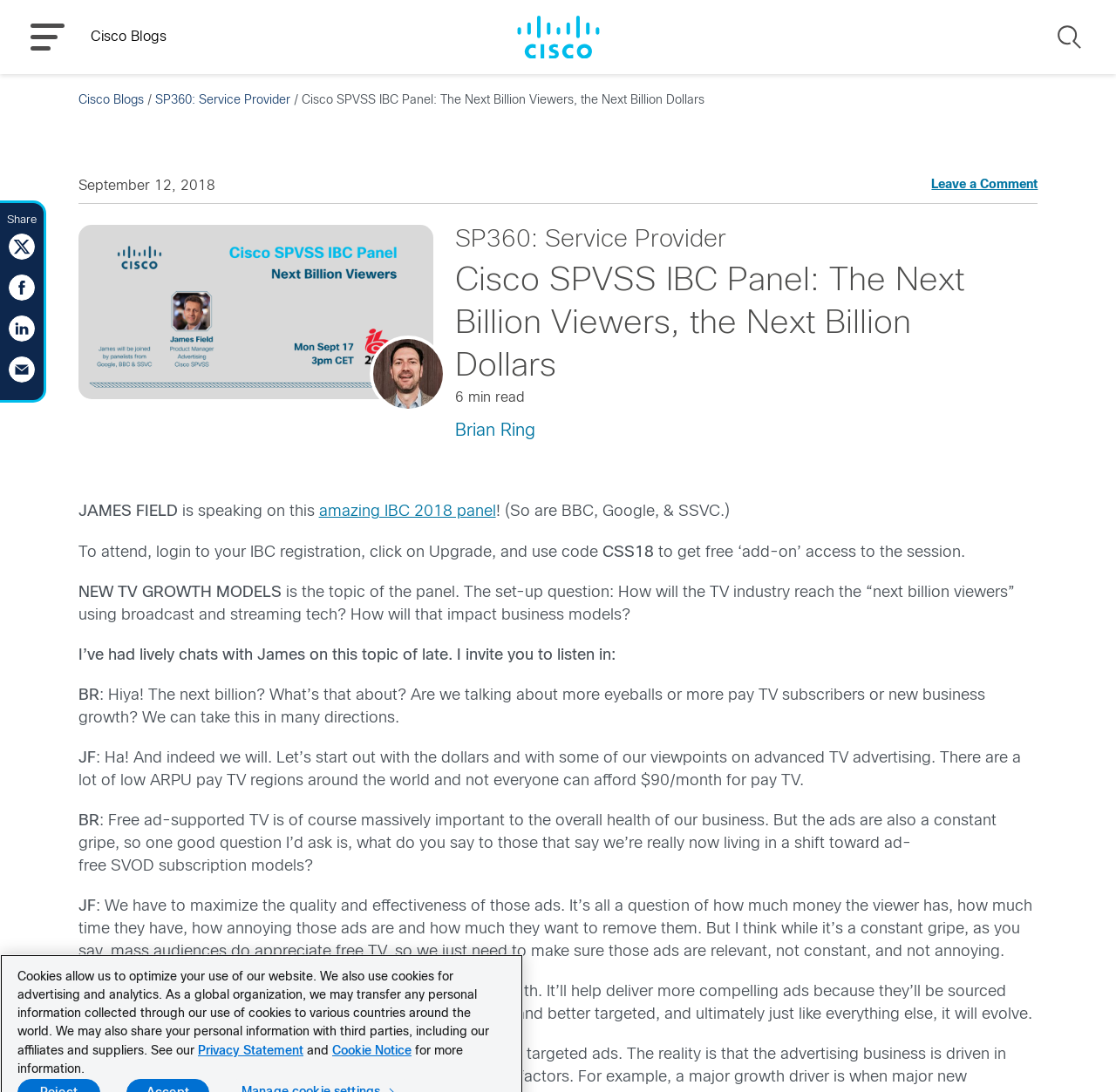Determine the bounding box coordinates for the area that should be clicked to carry out the following instruction: "Search for something".

[0.945, 0.02, 0.973, 0.048]